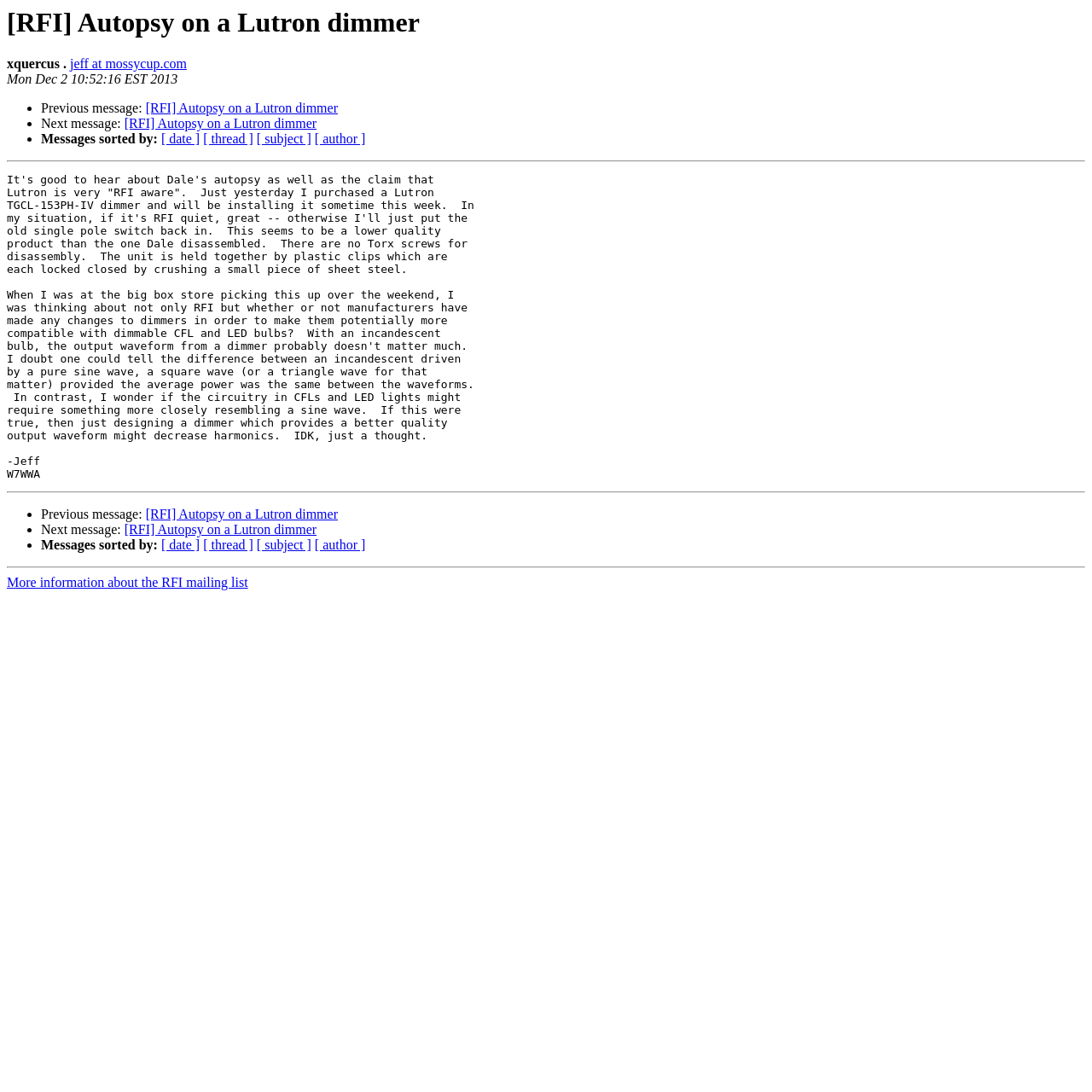Determine the main heading text of the webpage.

[RFI] Autopsy on a Lutron dimmer